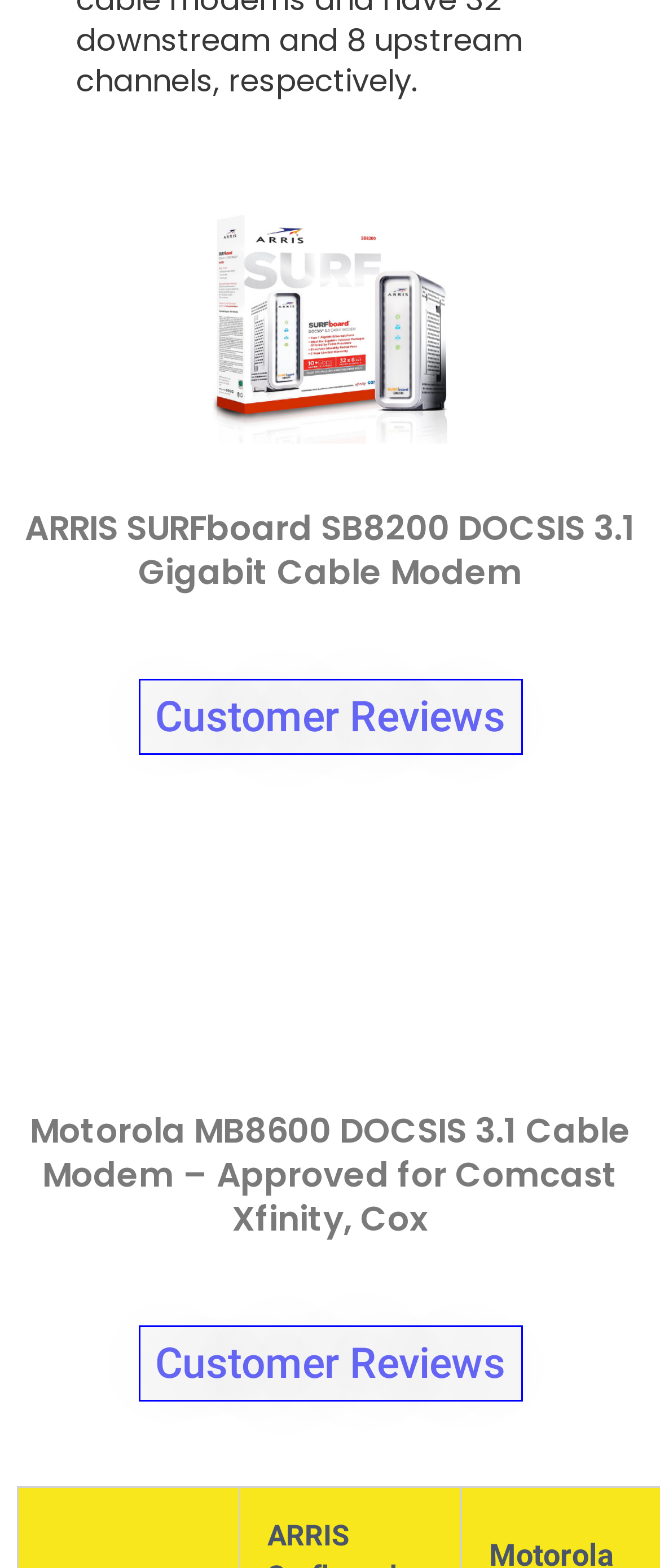What can be found below each product image?
Using the details from the image, give an elaborate explanation to answer the question.

Below each product image, there is a link to 'Customer Reviews', which suggests that users can click on it to read reviews from other customers who have purchased the product.